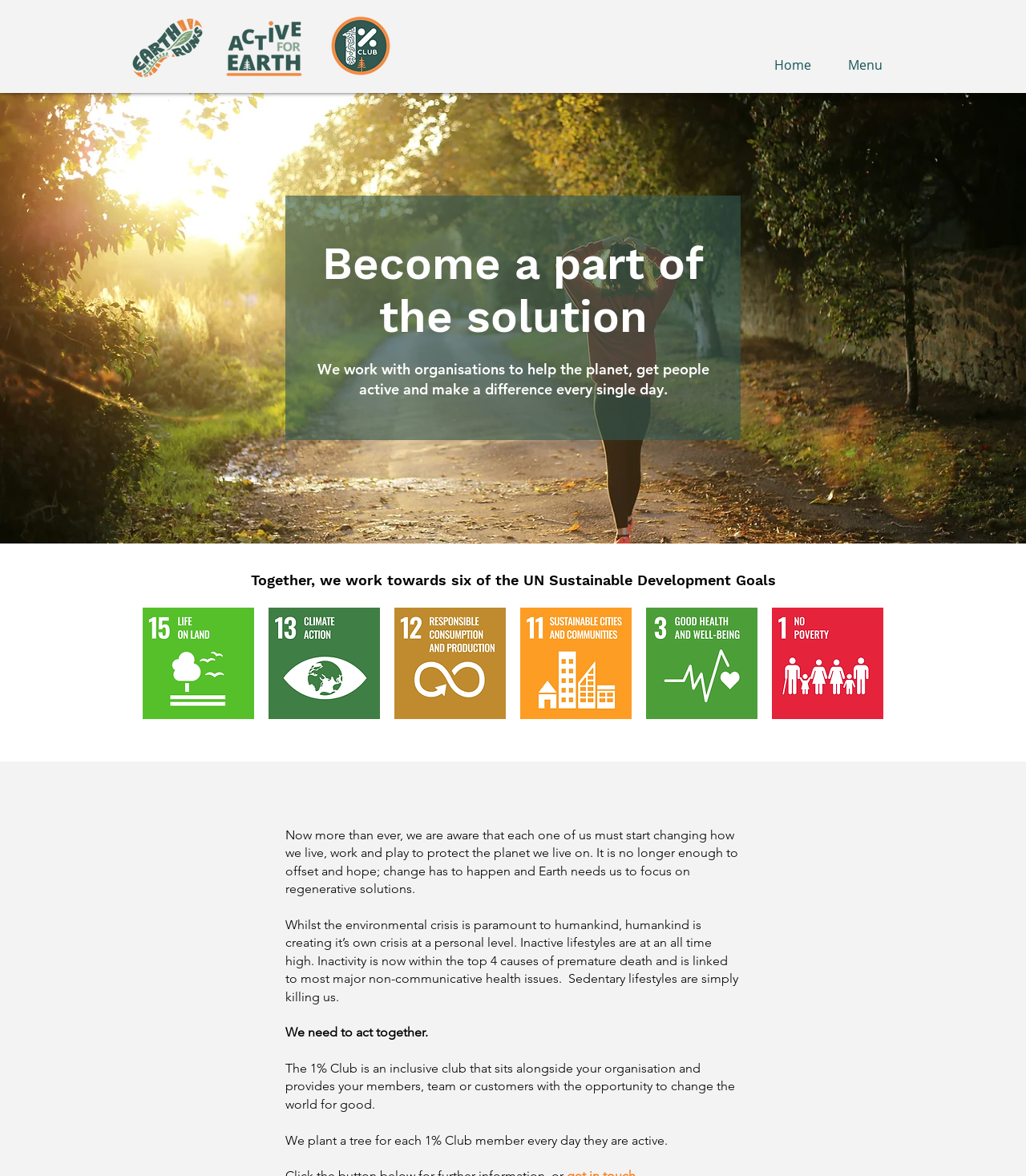Give a one-word or phrase response to the following question: What is the name of the organization?

one-percent-club